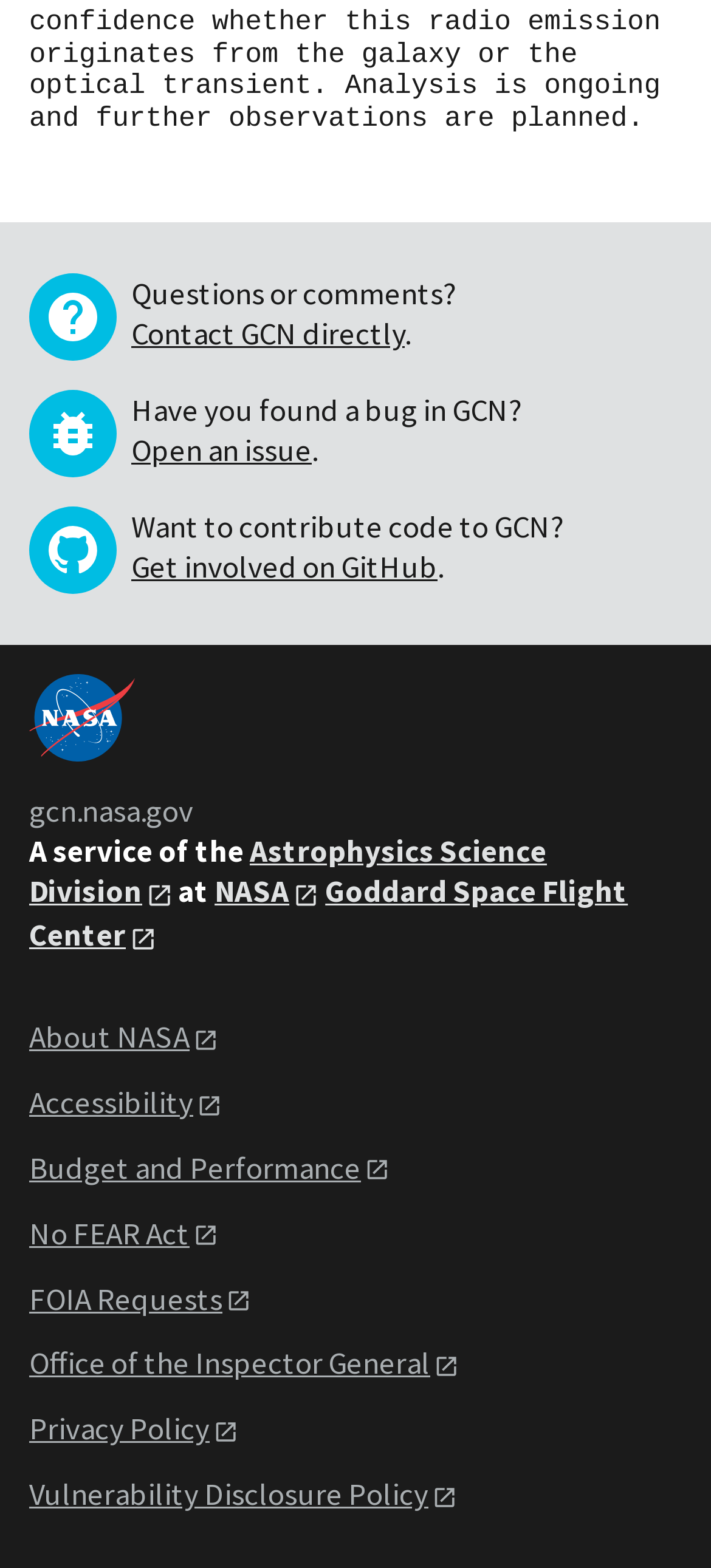Please identify the bounding box coordinates of the region to click in order to complete the task: "Open an issue". The coordinates must be four float numbers between 0 and 1, specified as [left, top, right, bottom].

[0.185, 0.275, 0.438, 0.3]